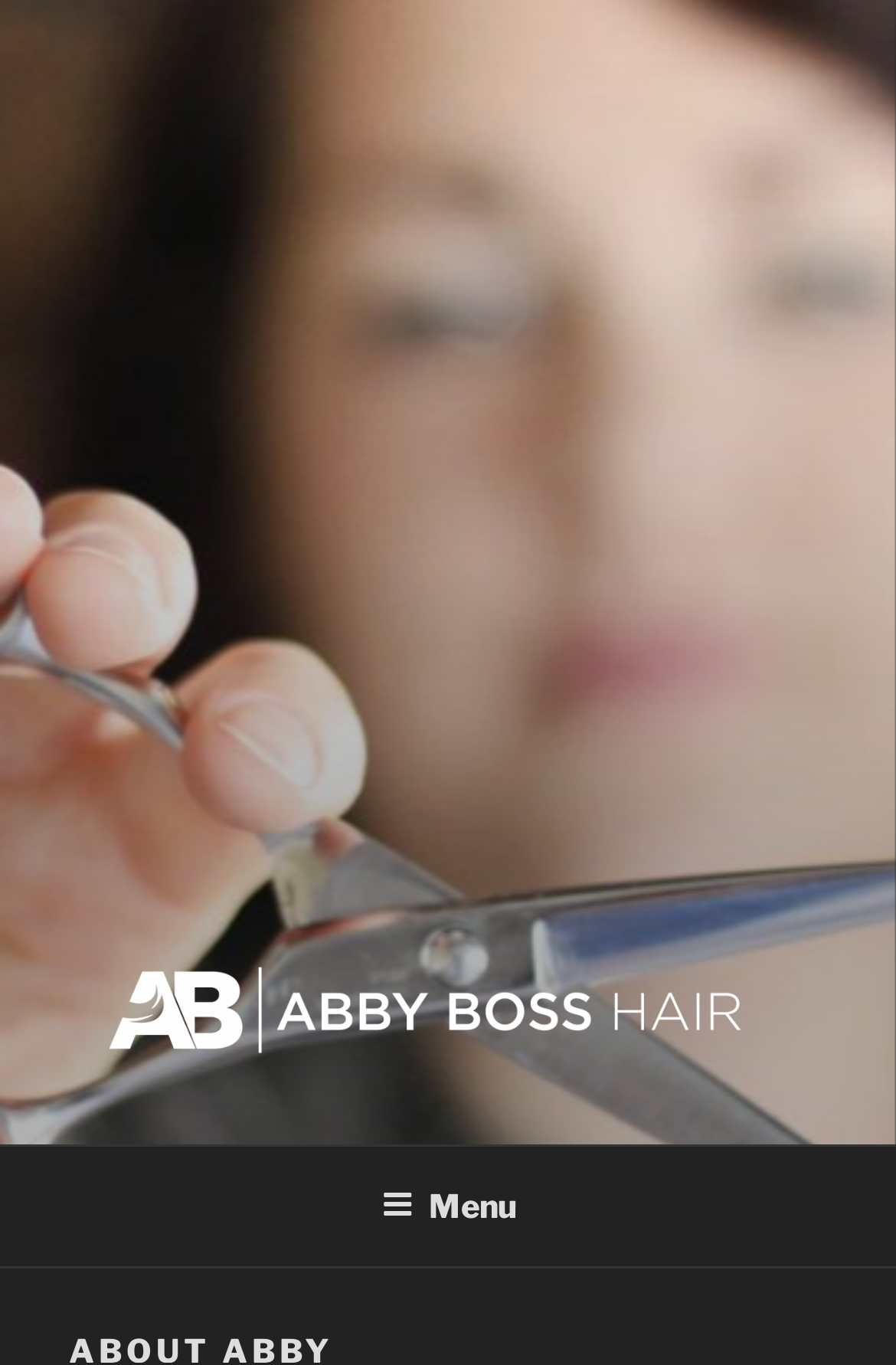Please provide a detailed answer to the question below by examining the image:
What is the name of the hairstylist?

Based on the webpage, the name of the hairstylist can be found in the heading element 'ABBYBOSSHAIR.COM' and the link 'abbybosshair.com', which suggests that the hairstylist's name is Abby Boss.